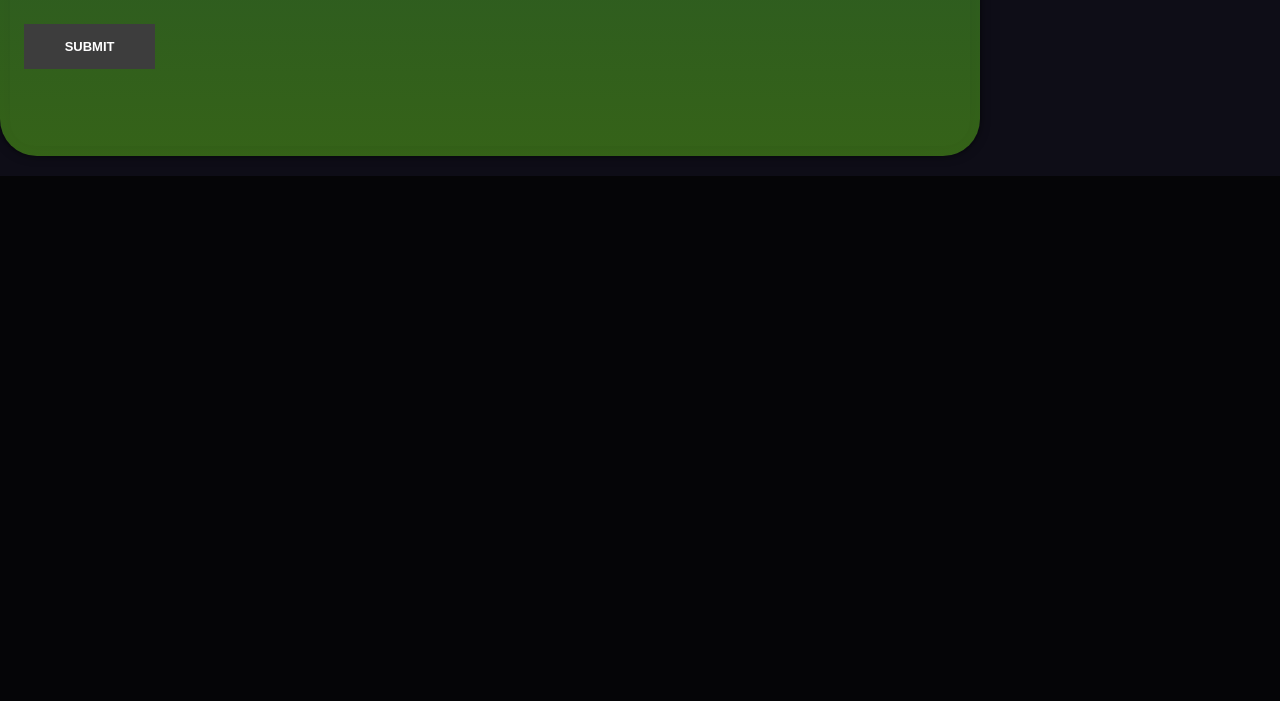Locate the bounding box coordinates of the area to click to fulfill this instruction: "Get in touch with the company". The bounding box should be presented as four float numbers between 0 and 1, in the order [left, top, right, bottom].

[0.027, 0.635, 0.194, 0.704]